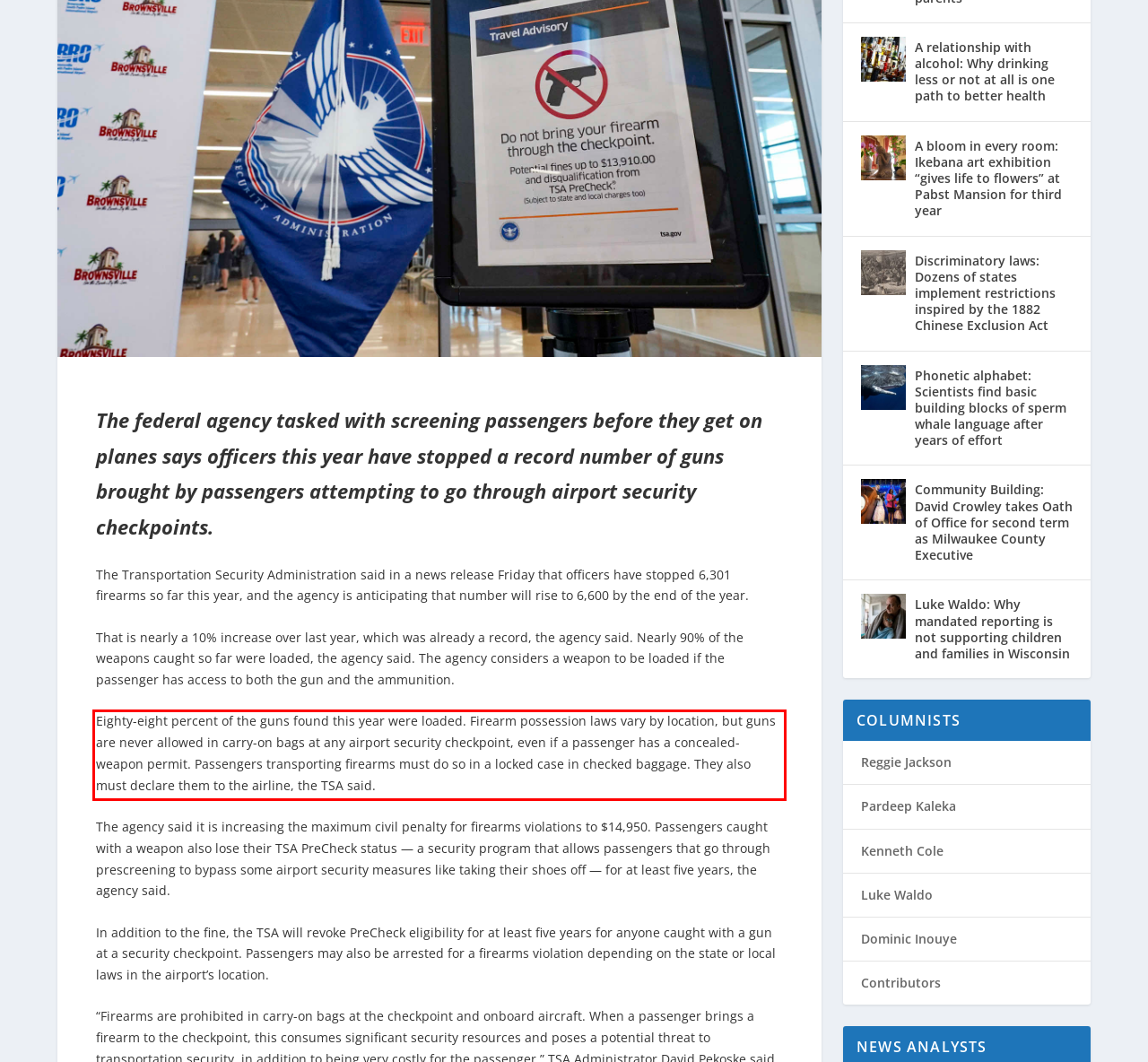Examine the webpage screenshot, find the red bounding box, and extract the text content within this marked area.

Eighty-eight percent of the guns found this year were loaded. Firearm possession laws vary by location, but guns are never allowed in carry-on bags at any airport security checkpoint, even if a passenger has a concealed-weapon permit. Passengers transporting firearms must do so in a locked case in checked baggage. They also must declare them to the airline, the TSA said.